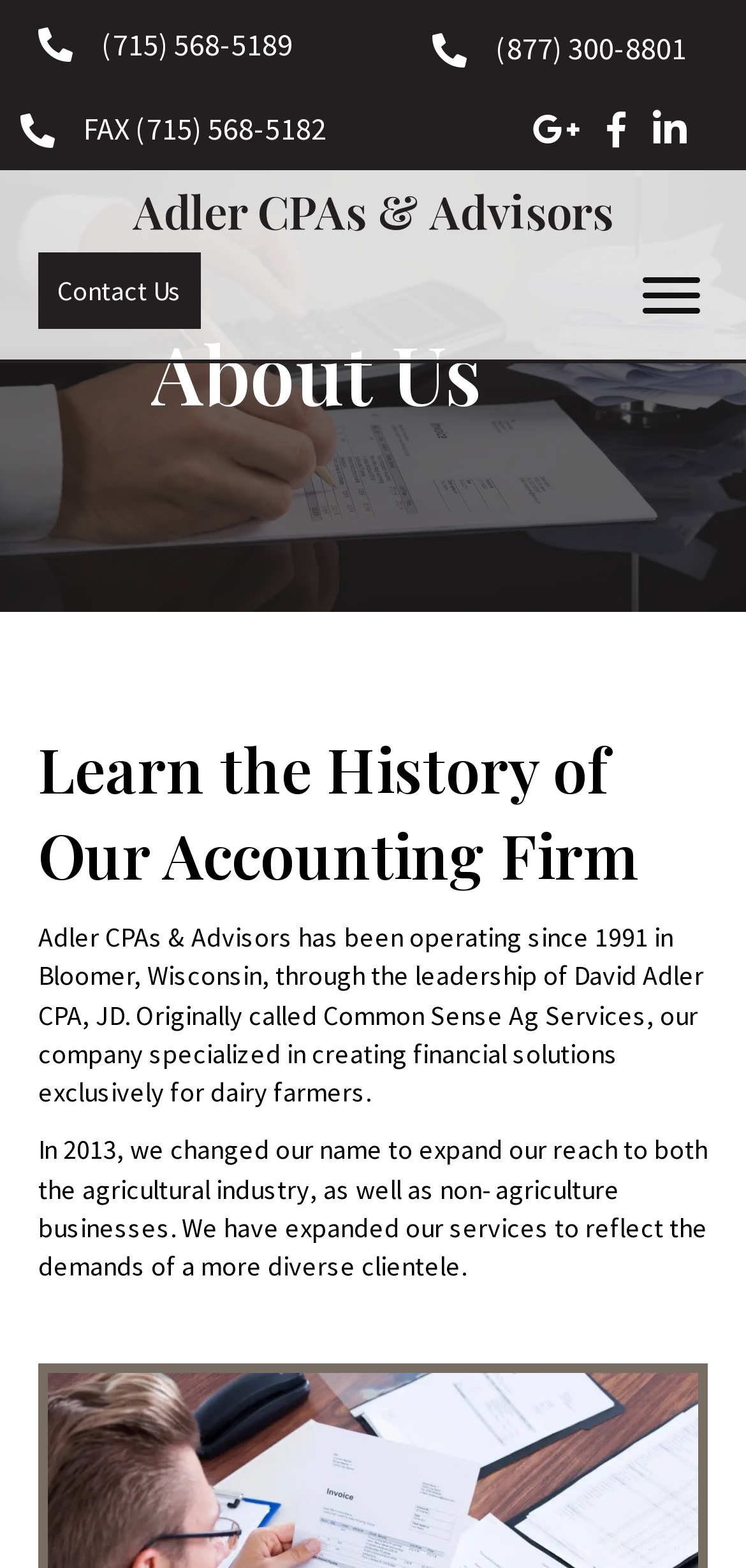What is the fax number of Adler CPAs & Advisors?
Look at the screenshot and give a one-word or phrase answer.

(715) 568-5182